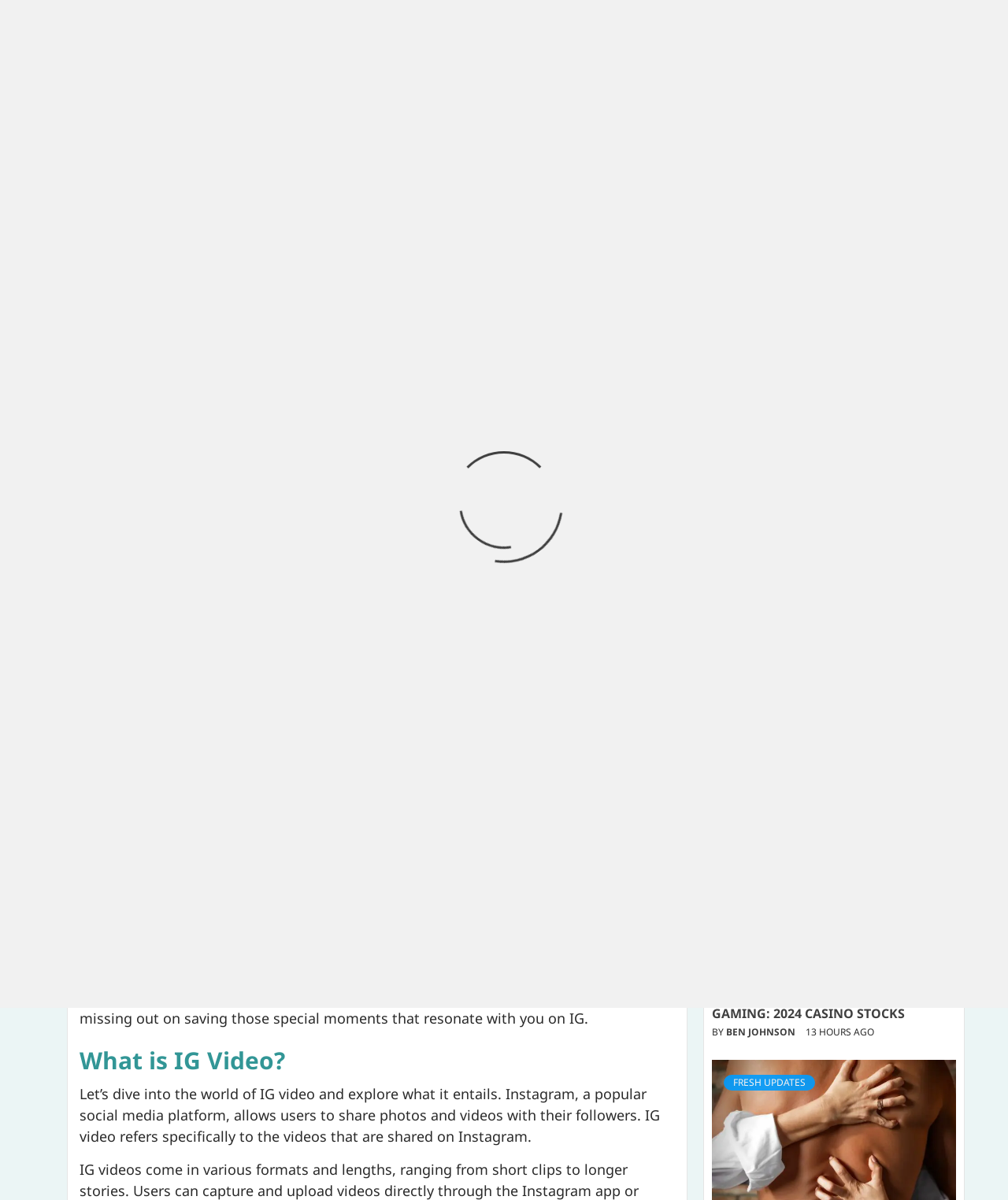Please locate the bounding box coordinates of the element that needs to be clicked to achieve the following instruction: "Explore the 'HEALTH' category". The coordinates should be four float numbers between 0 and 1, i.e., [left, top, right, bottom].

[0.718, 0.238, 0.773, 0.251]